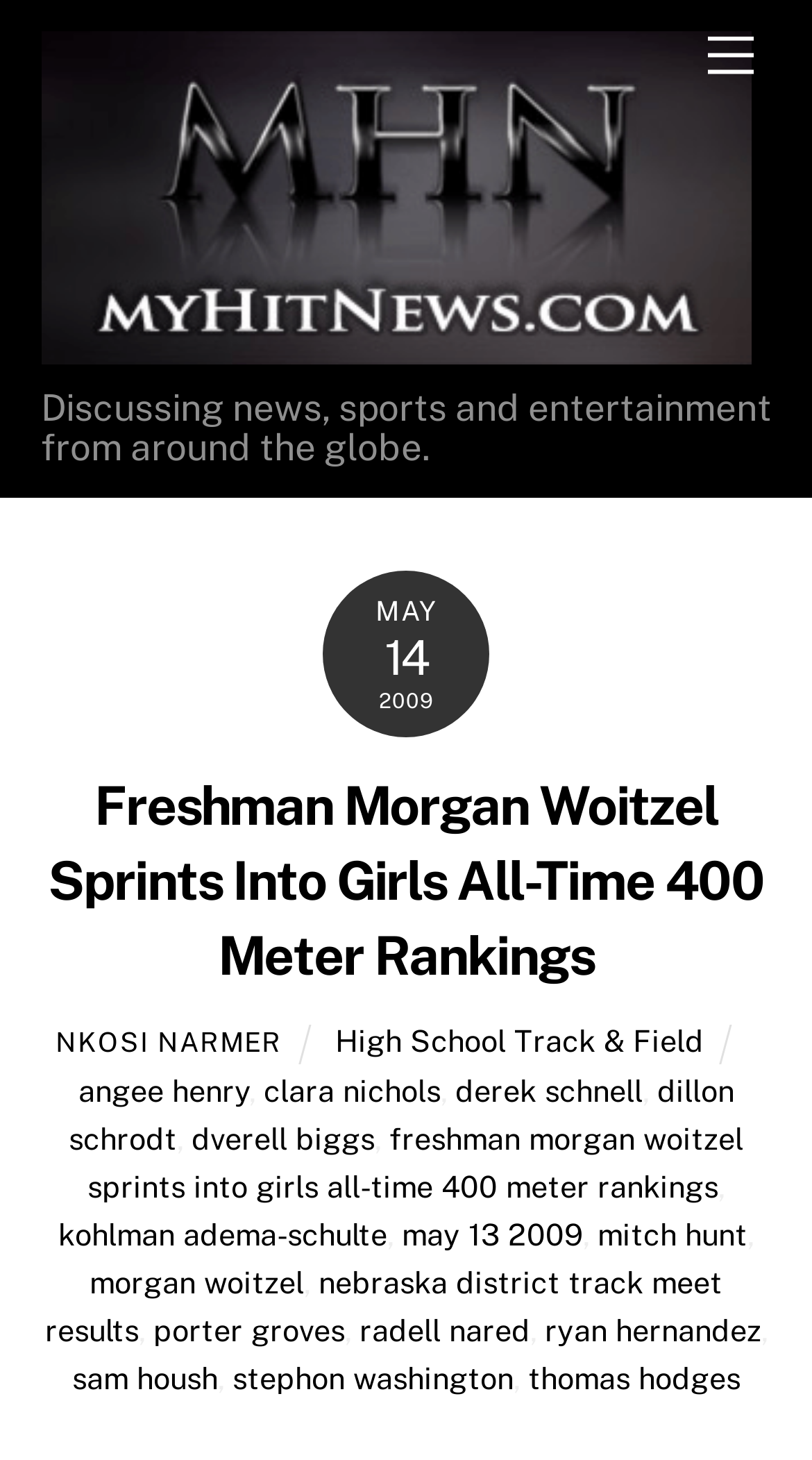Show the bounding box coordinates of the element that should be clicked to complete the task: "Read the article about 'Freshman Morgan Woitzel Sprints Into Girls All-Time 400 Meter Rankings'".

[0.059, 0.531, 0.941, 0.676]